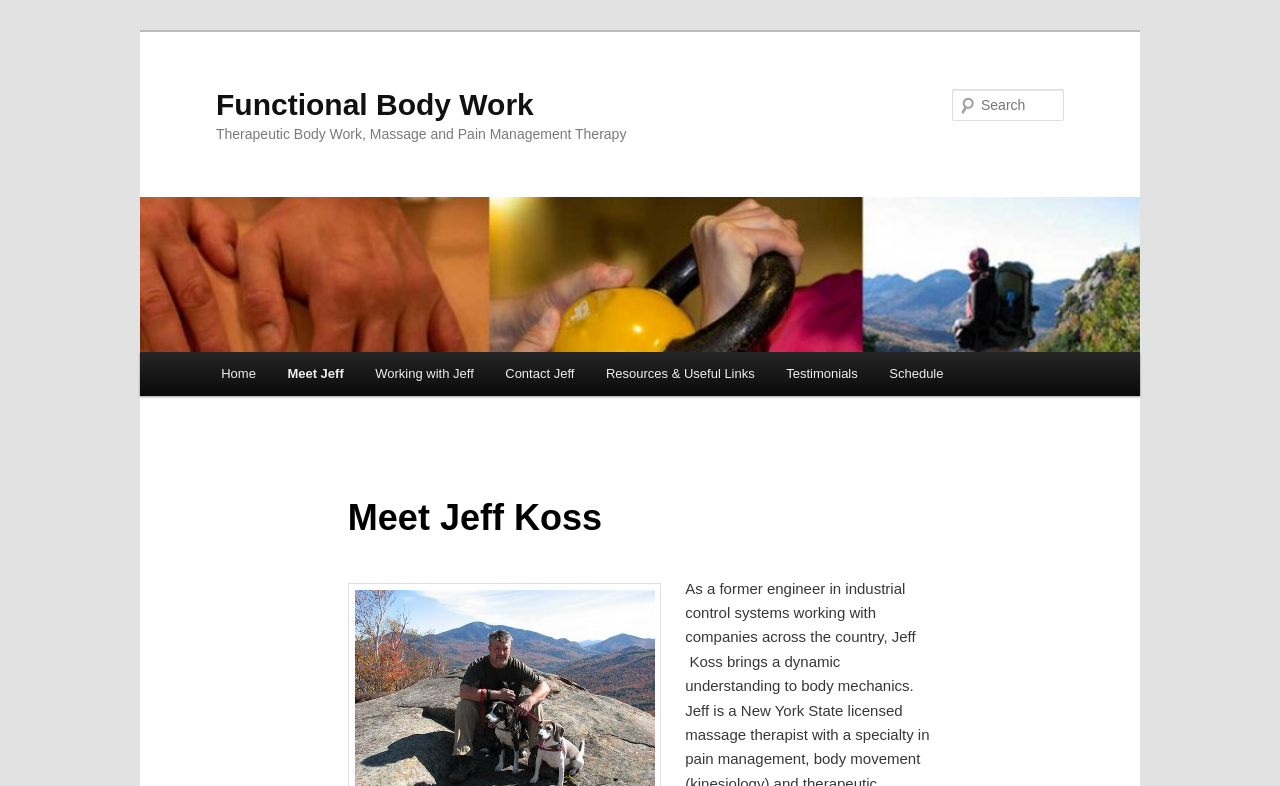What is the name of the person introduced on this webpage?
Please provide a detailed answer to the question.

The webpage has a heading 'Meet Jeff Koss' which suggests that the person being introduced is Jeff Koss.